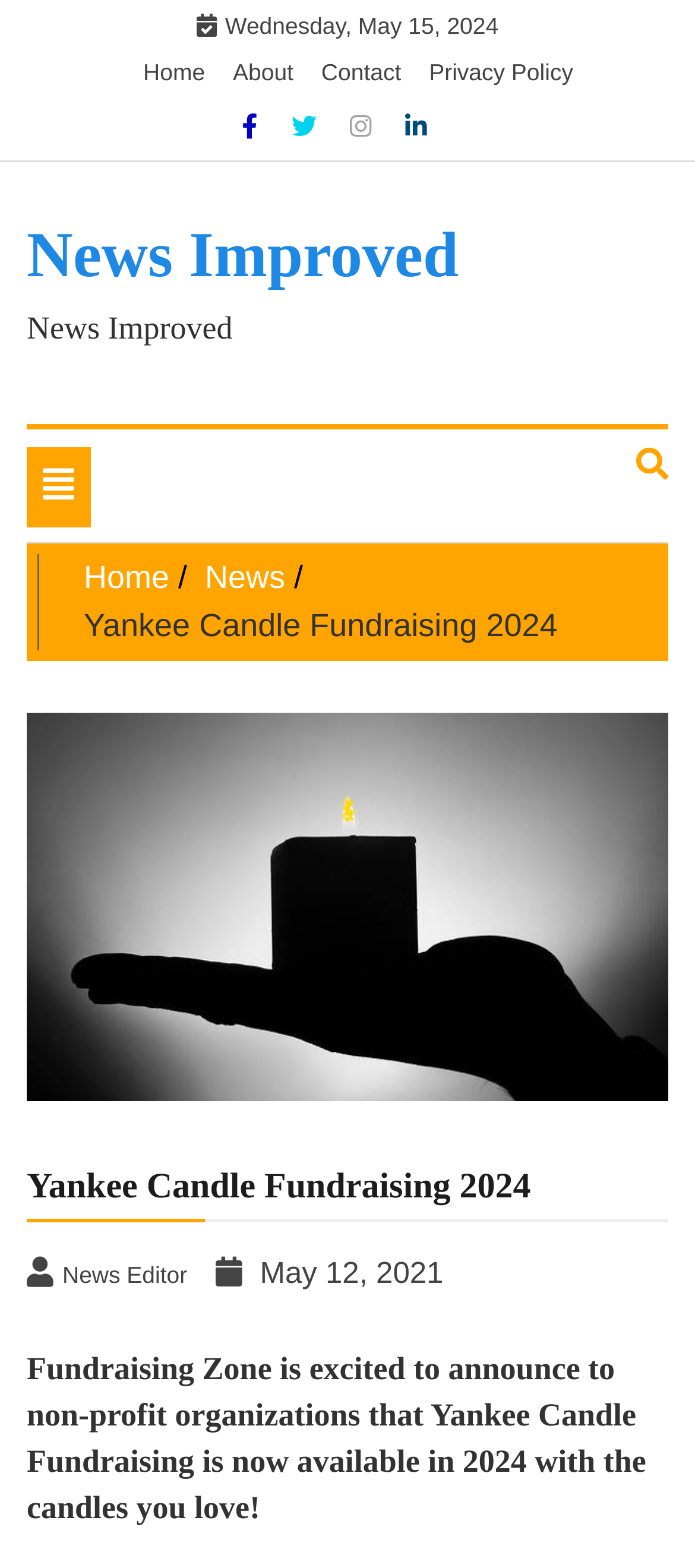What is the name of the fundraising program?
Refer to the image and provide a thorough answer to the question.

I found the name of the fundraising program by looking at the main heading of the webpage, which says 'Yankee Candle Fundraising 2024'.